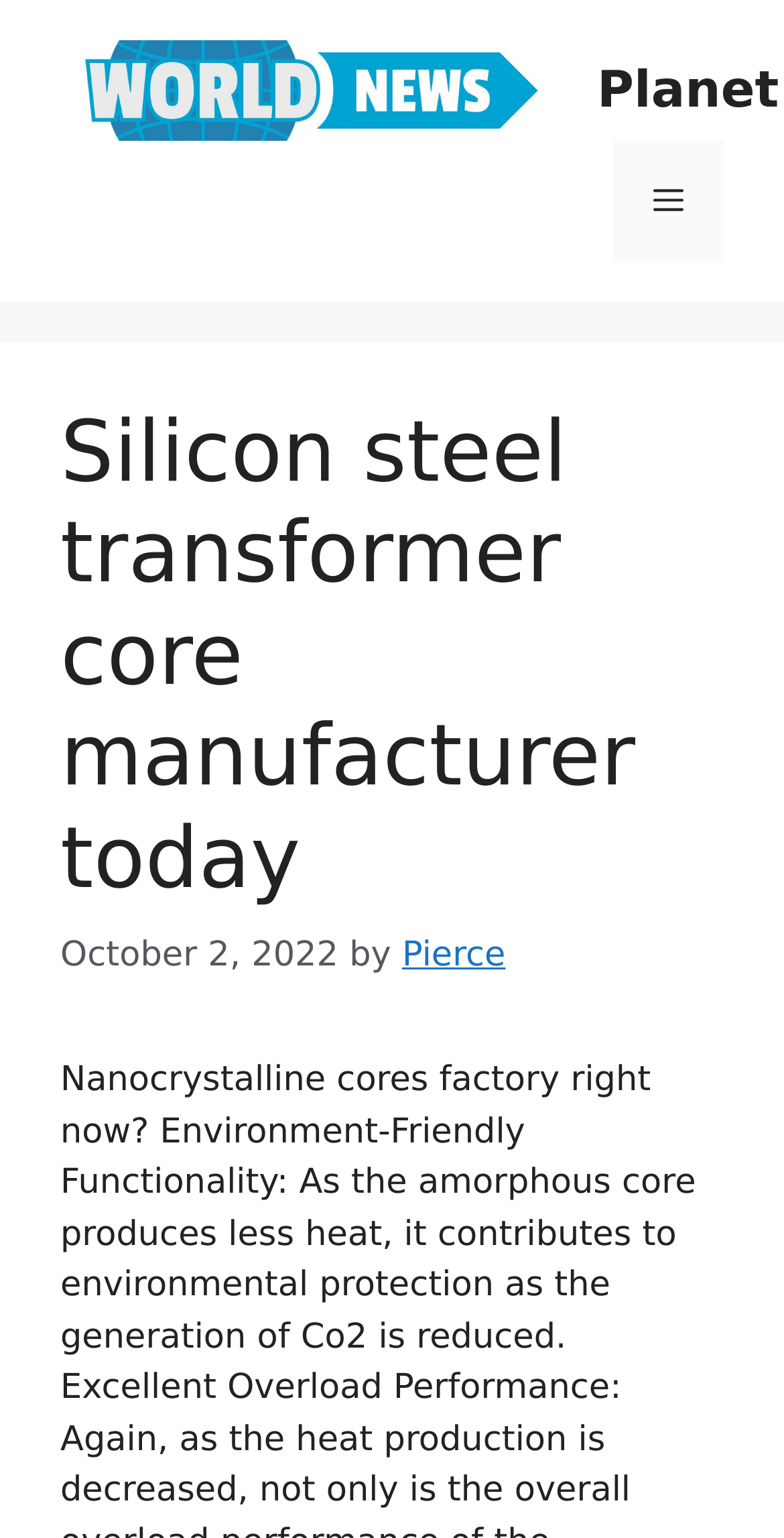Give a one-word or one-phrase response to the question:
Who is the author of the latest article?

Pierce